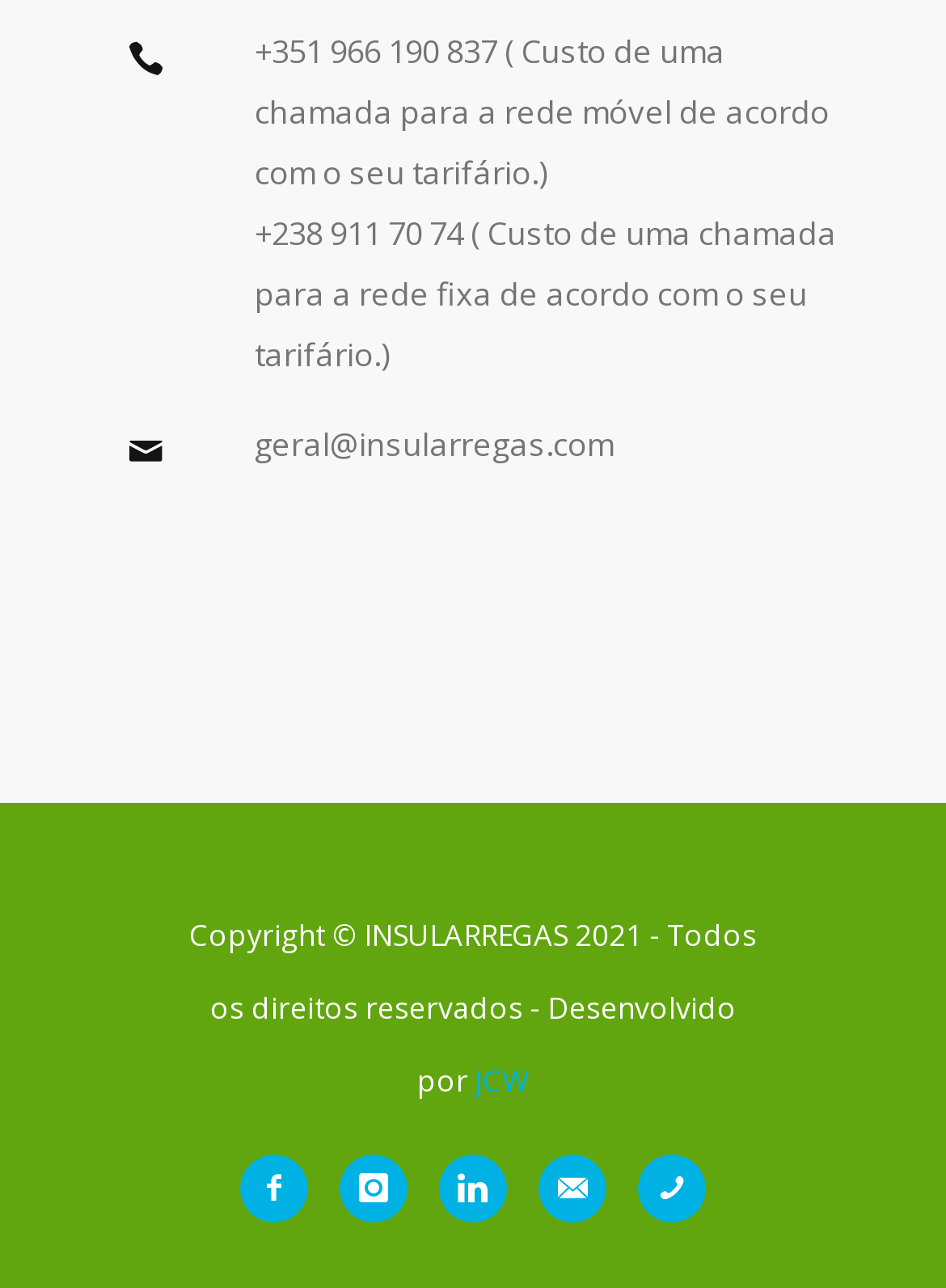What is the developer of the webpage?
Using the image, provide a detailed and thorough answer to the question.

The developer of the webpage can be found at the bottom section of the webpage, where it is displayed as a link with the text 'JCW'.